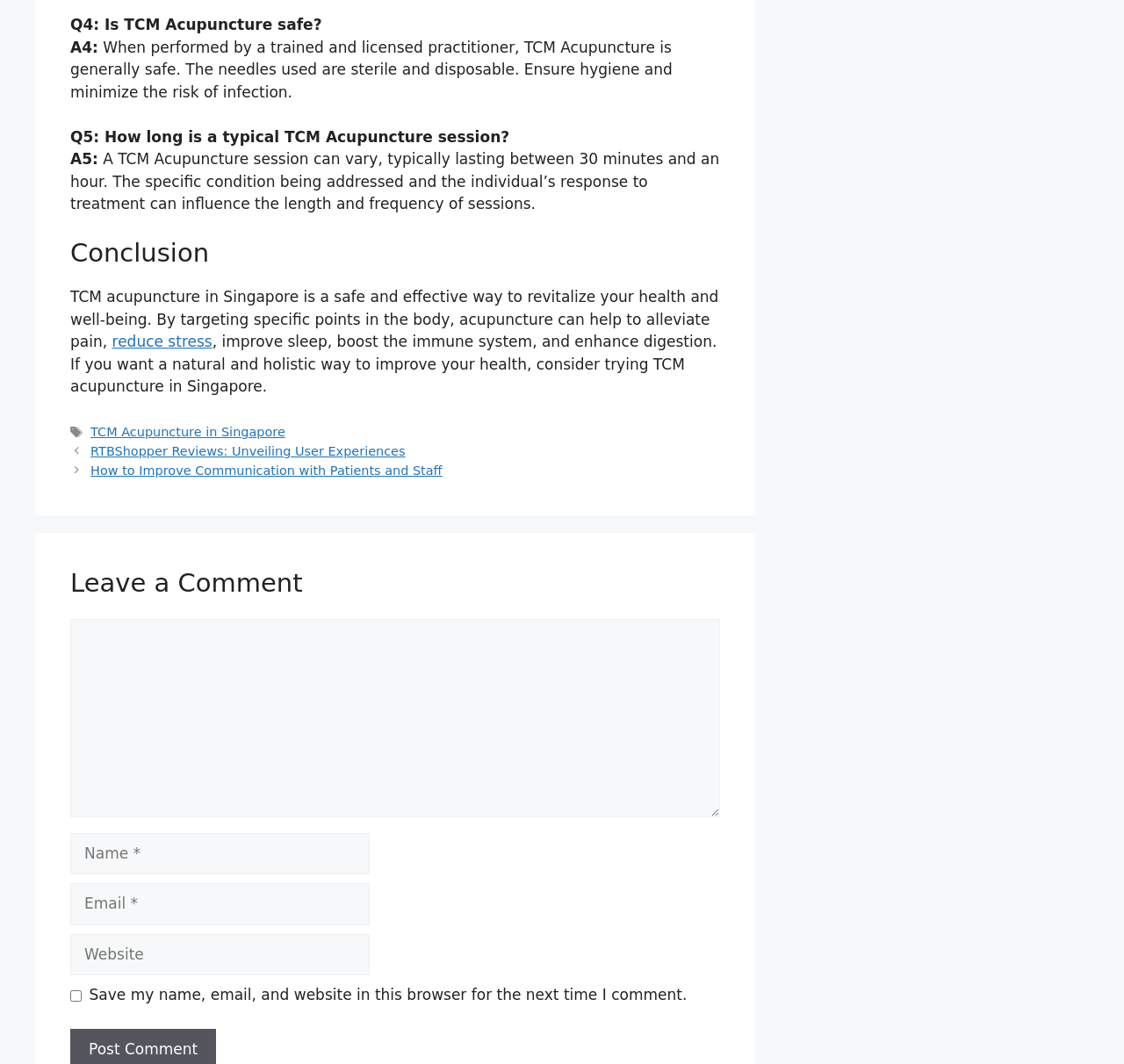Can you give a detailed response to the following question using the information from the image? How long does a typical TCM Acupuncture session last?

The webpage states that a TCM Acupuncture session can vary in length, typically lasting between 30 minutes and an hour. The specific condition being addressed and the individual’s response to treatment can influence the length and frequency of sessions.